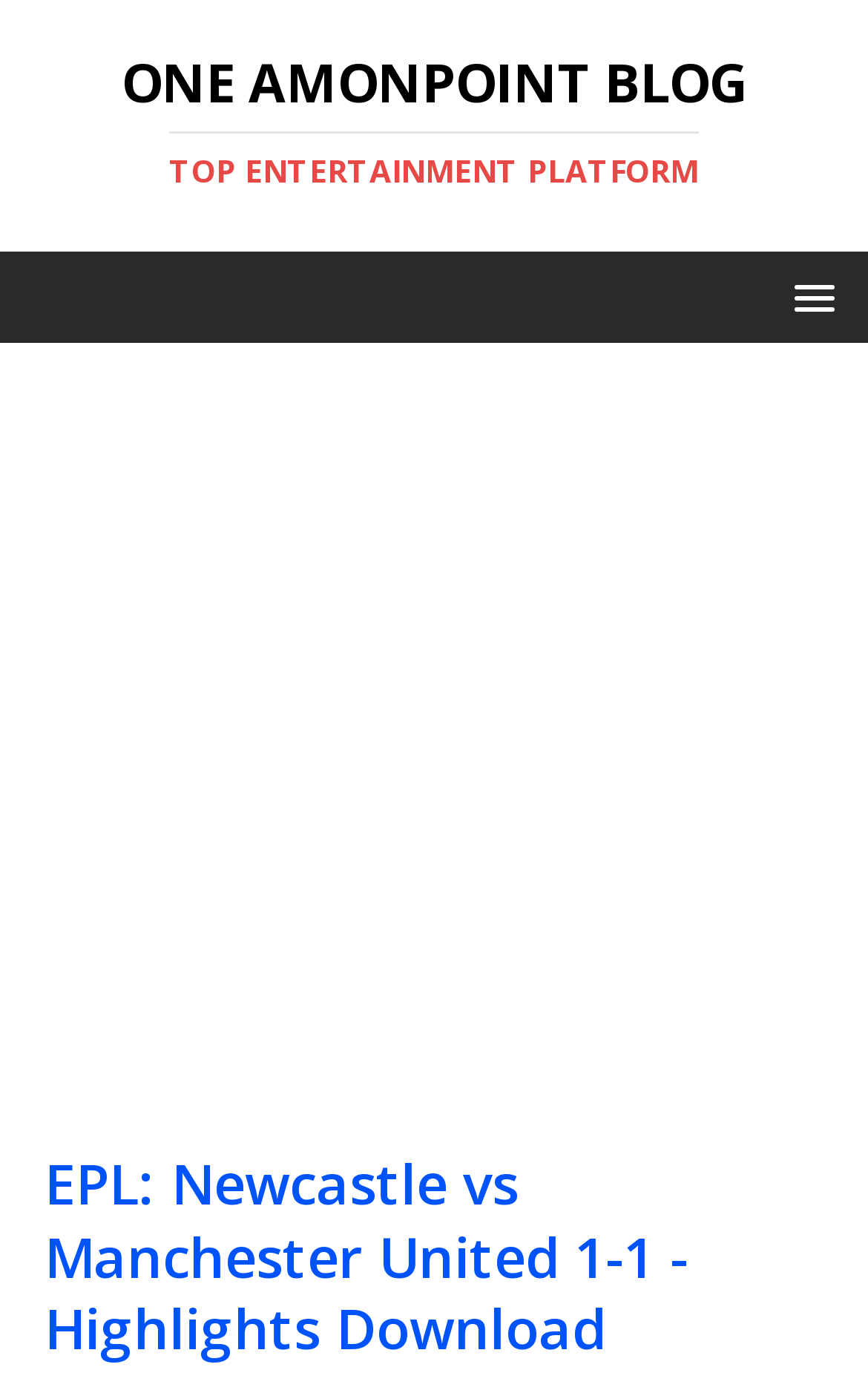What is the topic of the highlighted video? Examine the screenshot and reply using just one word or a brief phrase.

Newcastle vs Manchester United